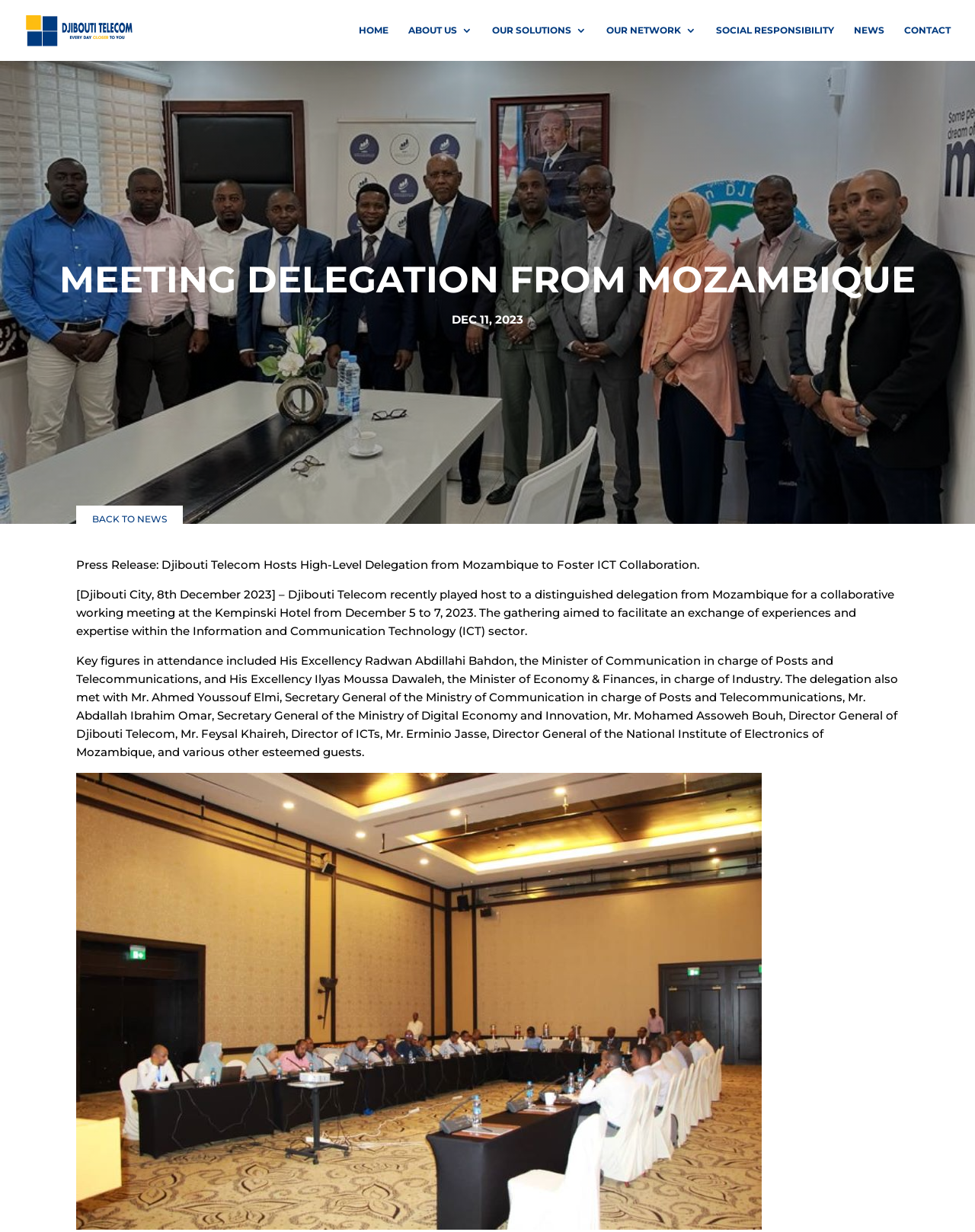Please extract and provide the main headline of the webpage.

MEETING DELEGATION FROM MOZAMBIQUE